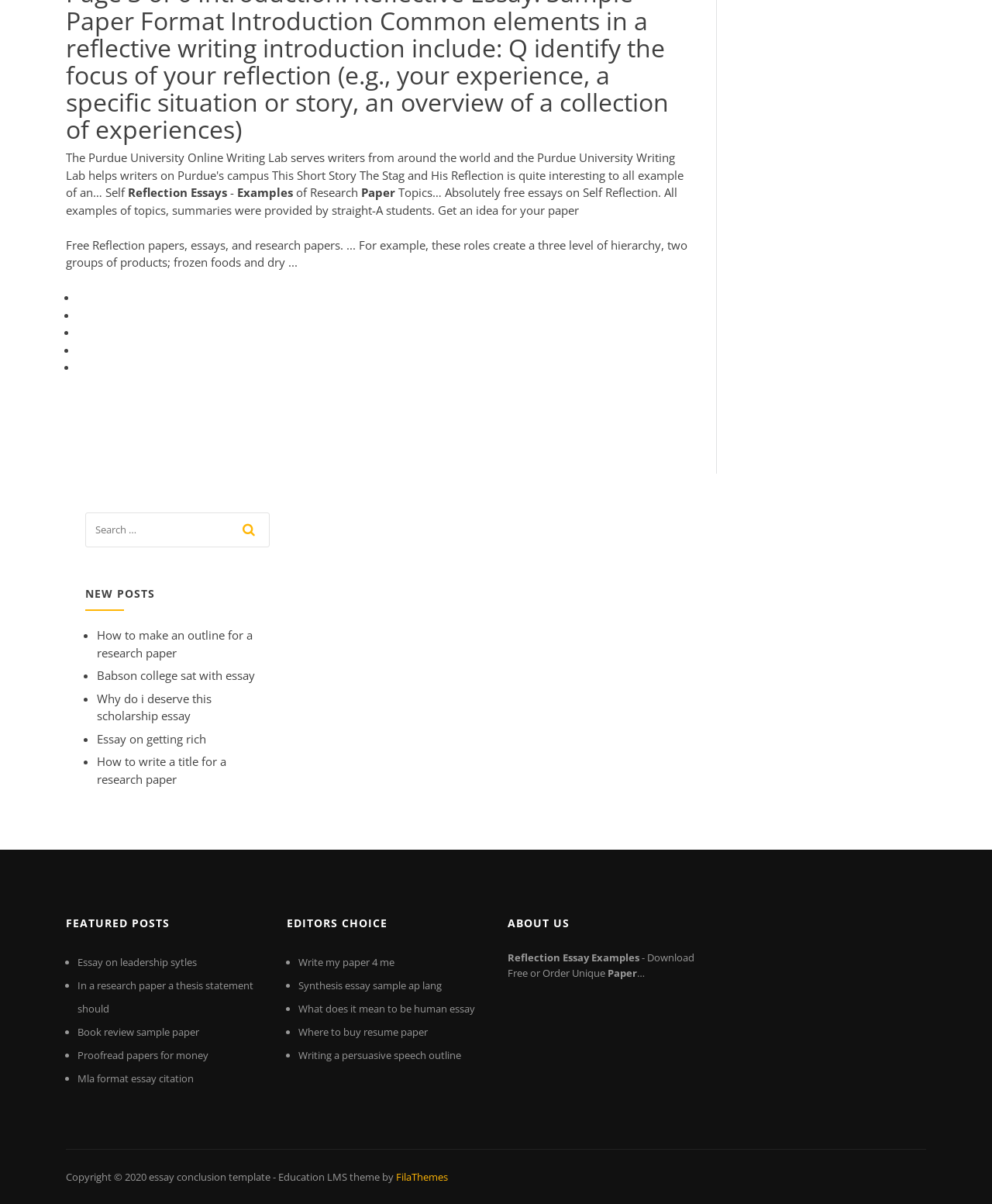Please identify the bounding box coordinates of the element on the webpage that should be clicked to follow this instruction: "browse the featured post about 'Essay on leadership sytles'". The bounding box coordinates should be given as four float numbers between 0 and 1, formatted as [left, top, right, bottom].

[0.078, 0.794, 0.198, 0.805]